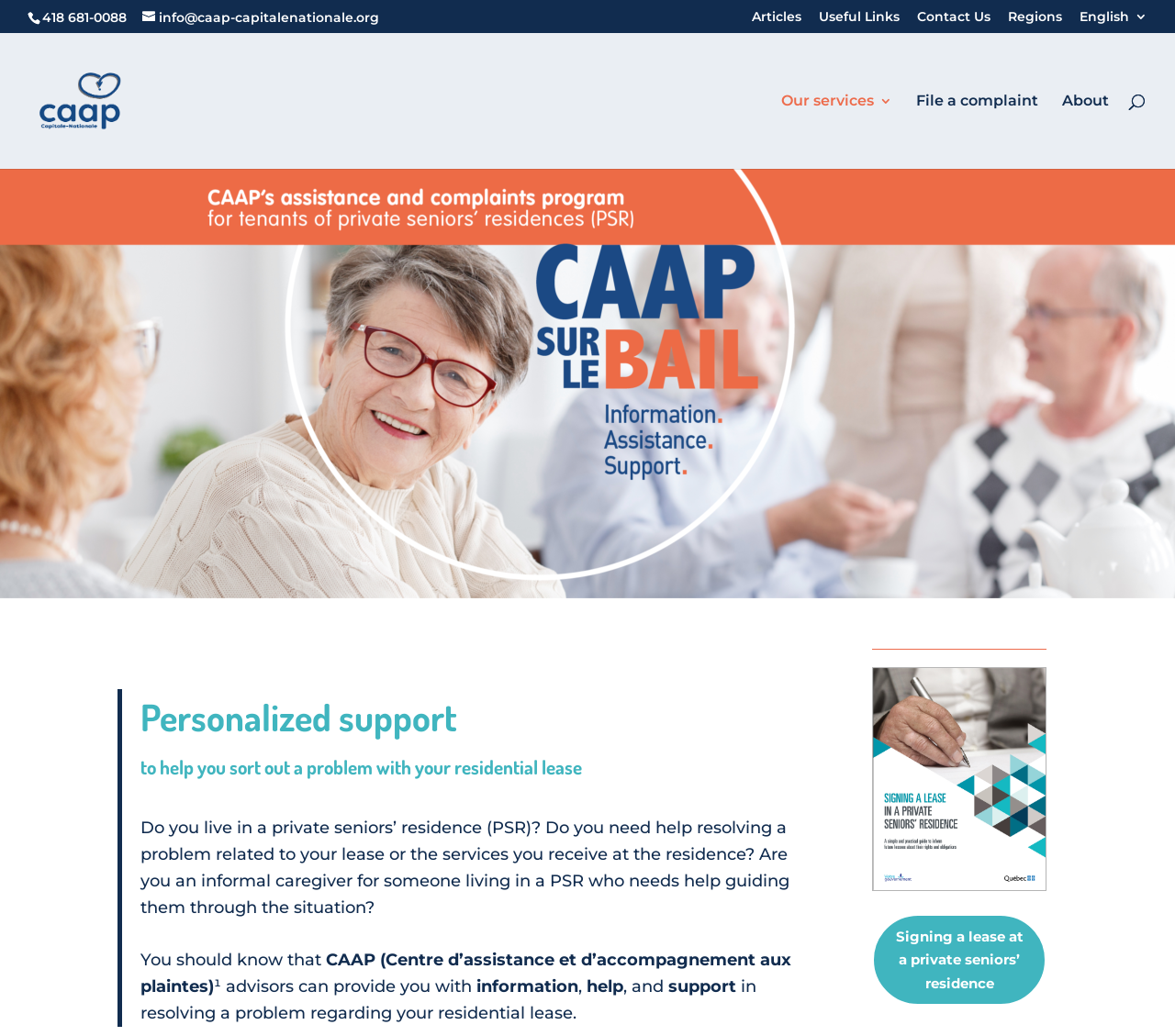What is the purpose of CAAP? Observe the screenshot and provide a one-word or short phrase answer.

To provide support for seniors